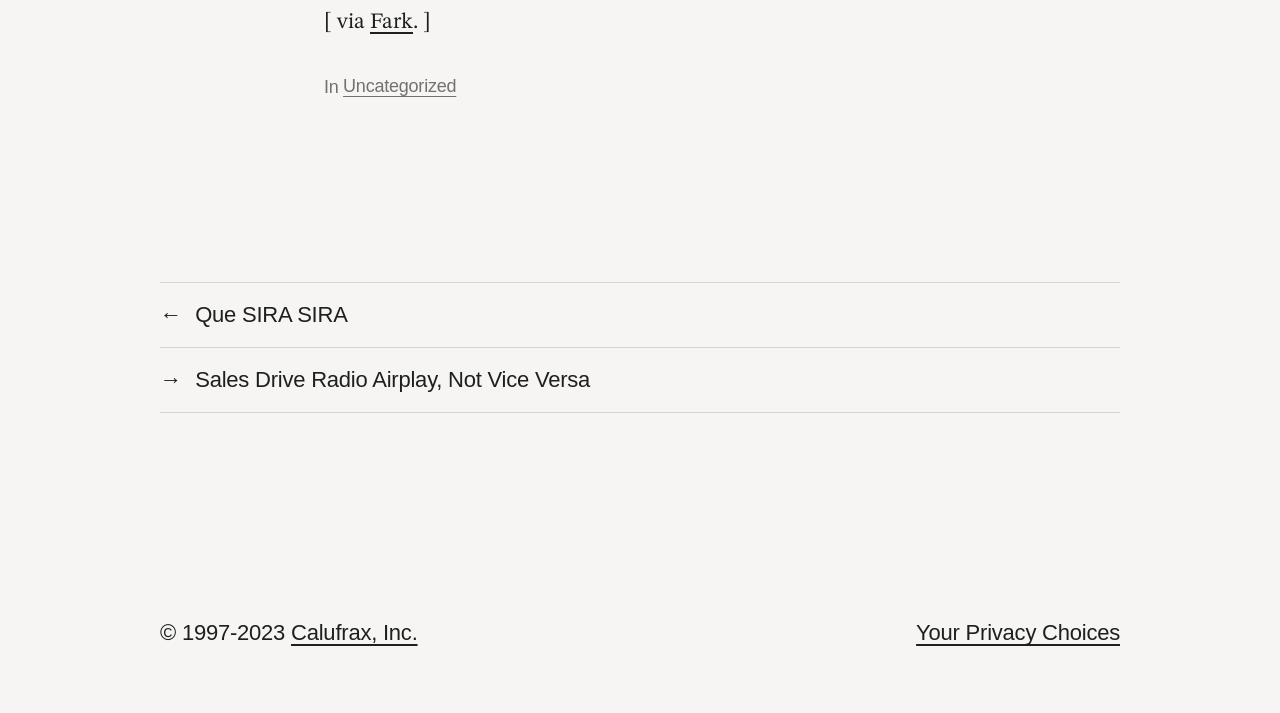What is the purpose of the navigation section?
Based on the screenshot, provide your answer in one word or phrase.

Pagination